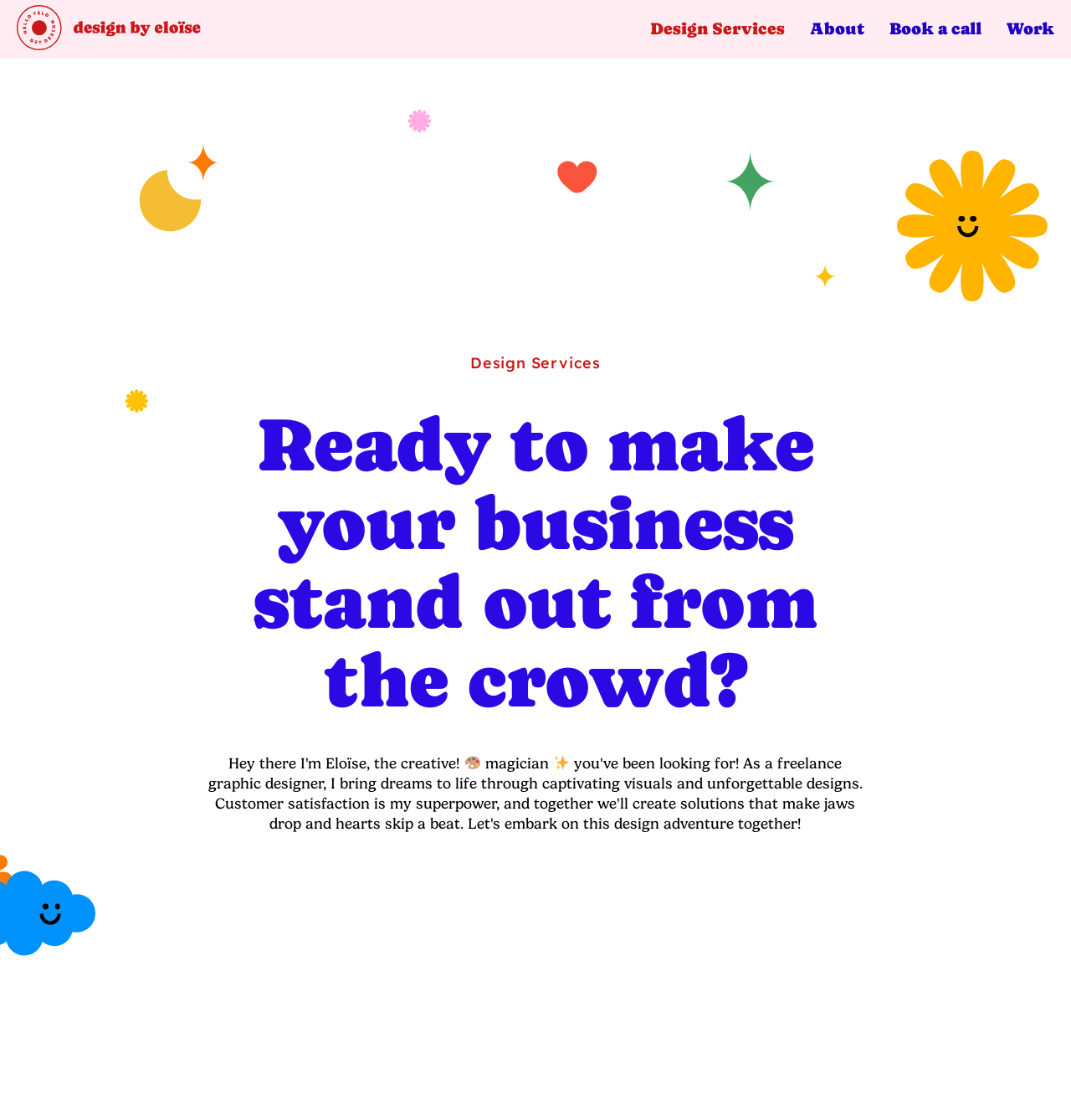Summarize the webpage with intricate details.

The webpage is about Eloise Corke, a graphic designer. At the top left corner, there is a logo image with a link. Below the logo, there is a navigation menu with four links: "Design Services", "About", "Book a call", and "Work", which are aligned horizontally and take up most of the top section of the page.

The main content of the page is divided into two sections. On the left side, there is a heading "Design Services" followed by a subheading "Ready to make your business stand out from the crowd?". On the right side, there is an image of a paintbrush emoji (🎨) accompanied by the text "magician" and a sparkles emoji (✨). This section appears to be highlighting Eloise Corke's design services and expertise.